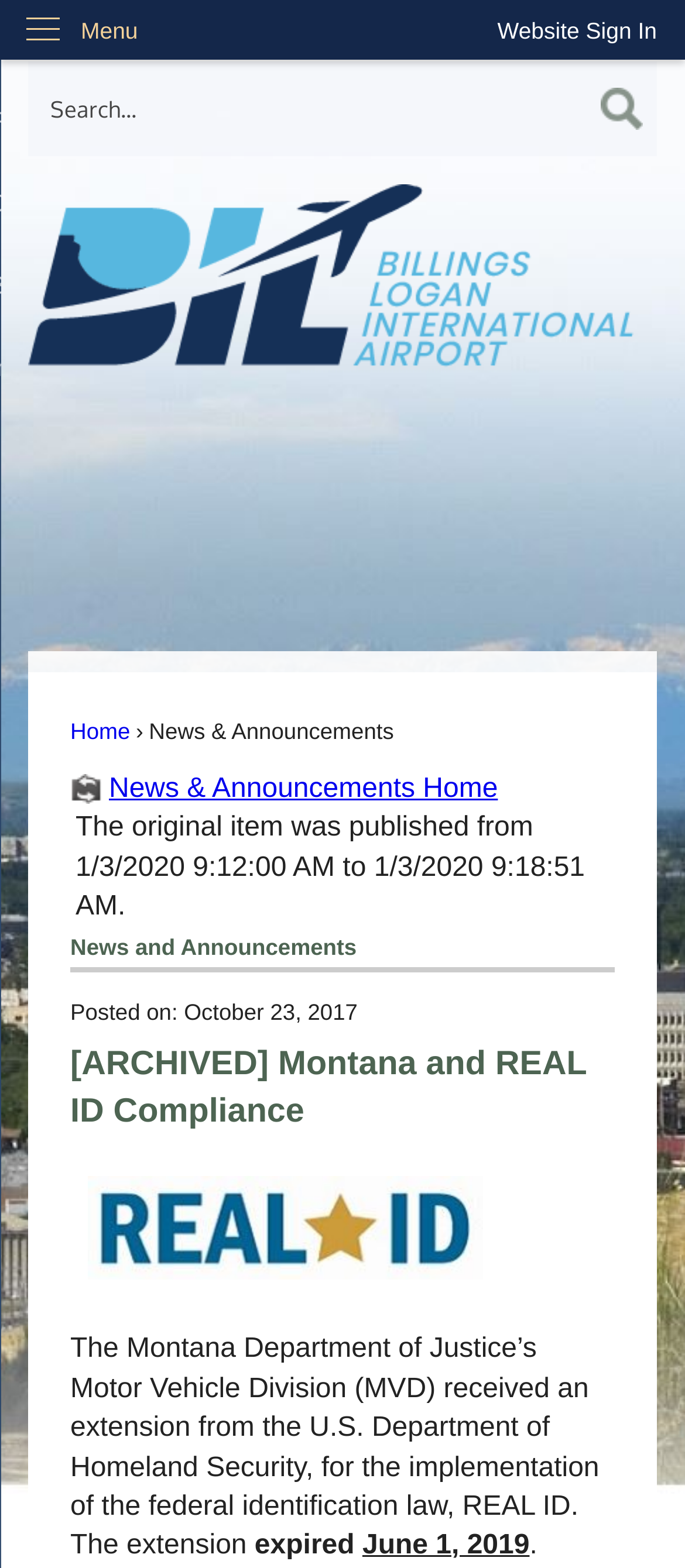Describe in detail what you see on the webpage.

The webpage appears to be a news article or announcement page from the Billings Airport, MT, CivicEngage website. At the top left corner, there is a "Skip to Main Content" link, followed by a "Website Sign In" button and a vertical menu with the label "Menu". 

Below these elements, there is a search region with a search textbox and a search icon button on the right side. The search region spans almost the entire width of the page. 

On the top center of the page, there is the Billings Logan International Airport logo, which is also a link. Below the logo, there are links to "Home" and "News & Announcements Home" on the left side, and a heading "News & Announcements" on the right side.

The main content of the page starts with a heading "[ARCHIVED] Montana and REAL ID Compliance" followed by an image of the Real-ID-logo. The article text begins with "The Montana Department of Justice’s Motor Vehicle Division (MVD) received an extension from the U.S. Department of Homeland Security, for the implementation of the federal identification law, REAL ID." and continues with the details of the extension, including the expiration date of June 1, 2019.